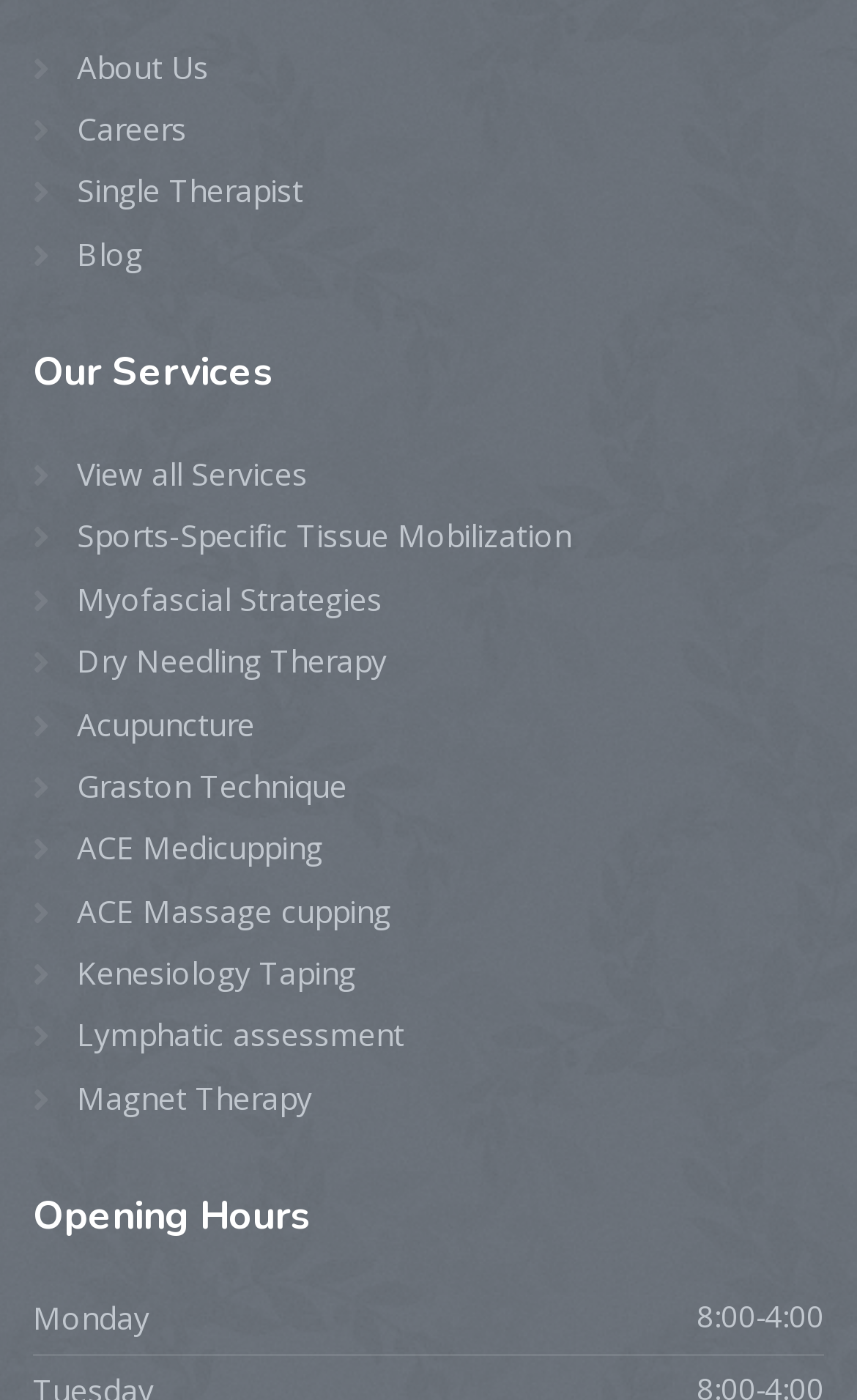What are the hours on Monday?
Please respond to the question thoroughly and include all relevant details.

I looked at the 'Opening Hours' section and found that the hours on Monday are listed as '8:00-4:00', which is displayed next to the 'Monday' label.